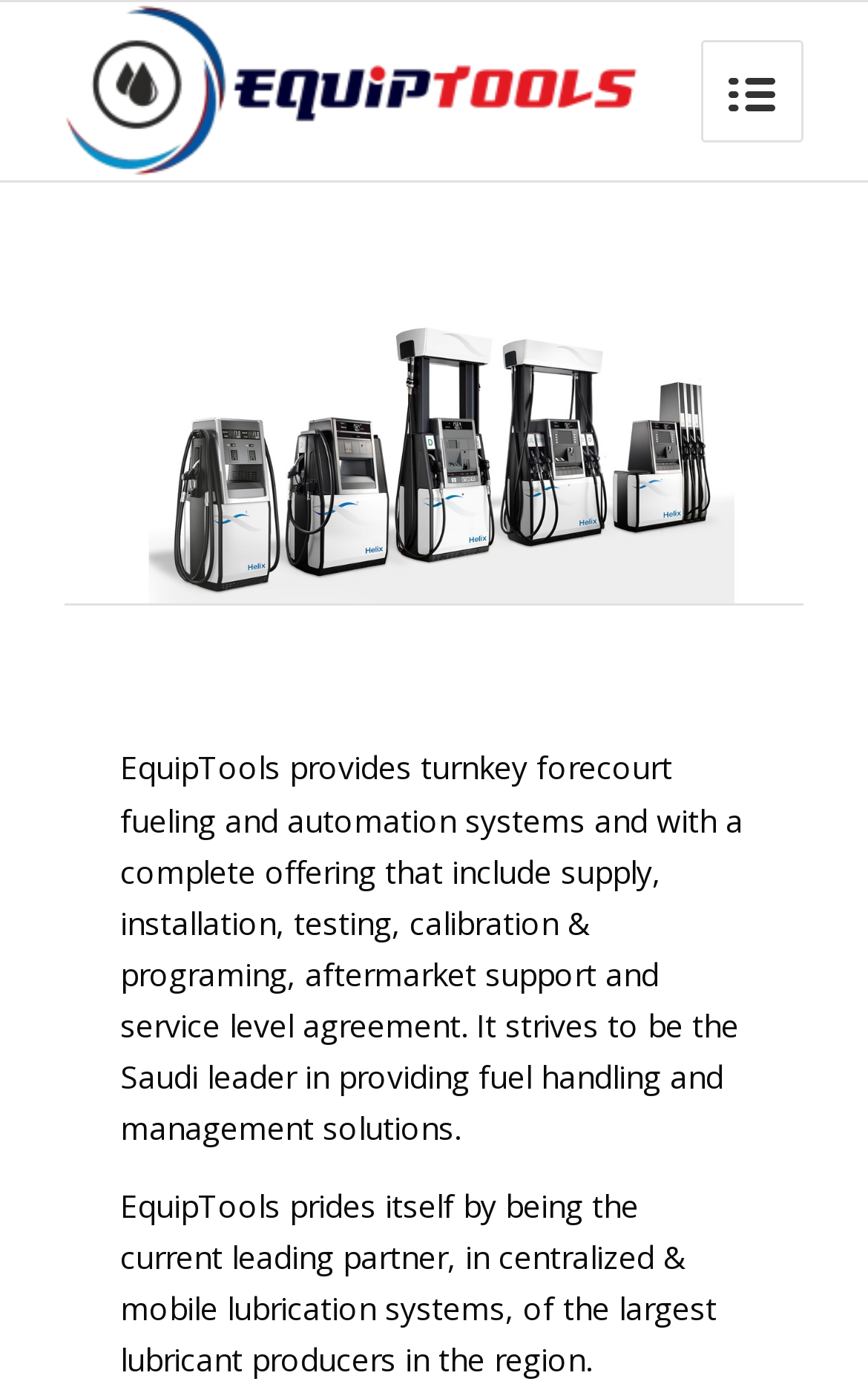Could you find the bounding box coordinates of the clickable area to complete this instruction: "go to page 3"?

[0.421, 0.382, 0.456, 0.404]